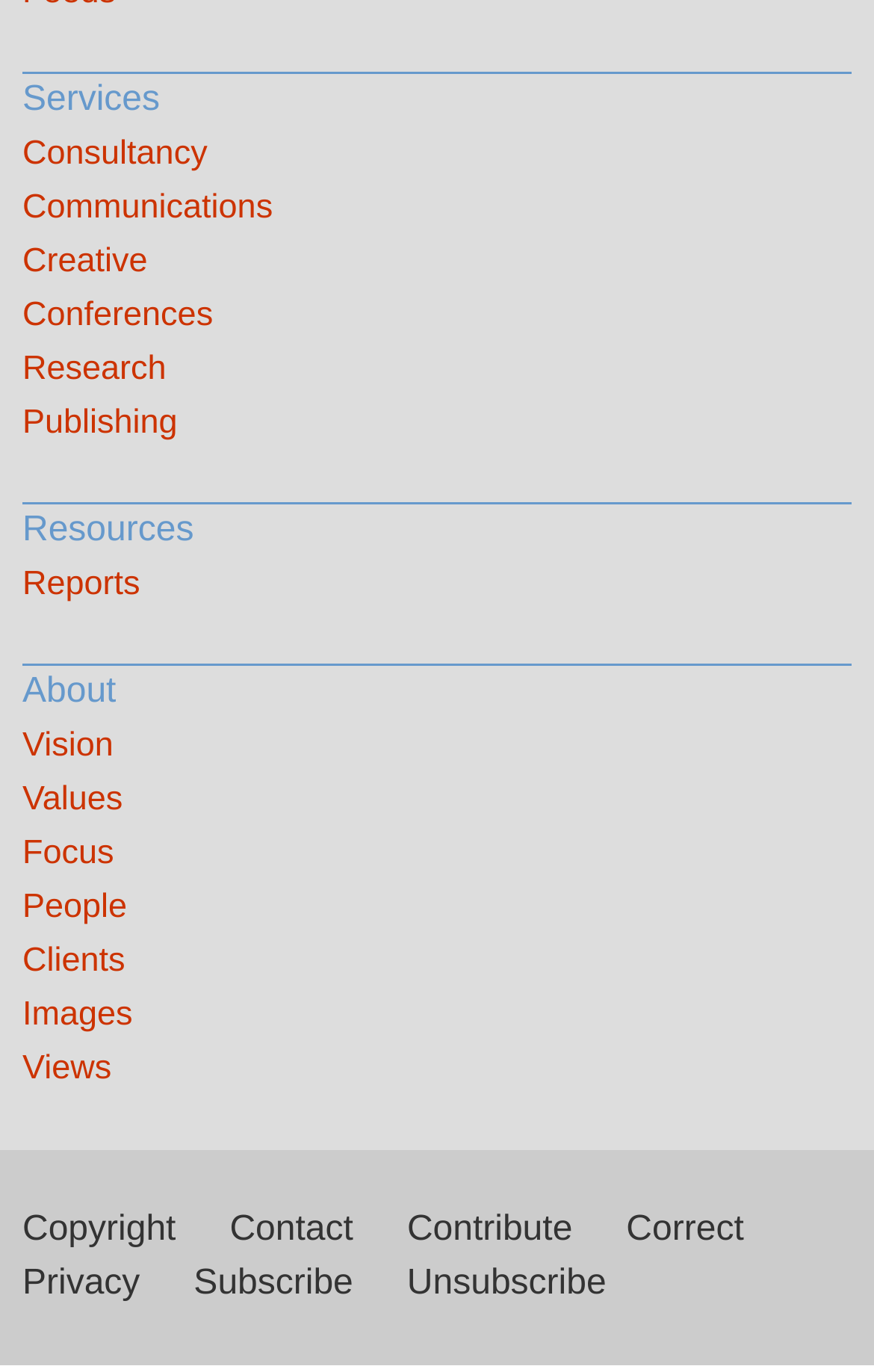Find the bounding box coordinates of the clickable element required to execute the following instruction: "View consultancy services". Provide the coordinates as four float numbers between 0 and 1, i.e., [left, top, right, bottom].

[0.026, 0.093, 0.974, 0.132]